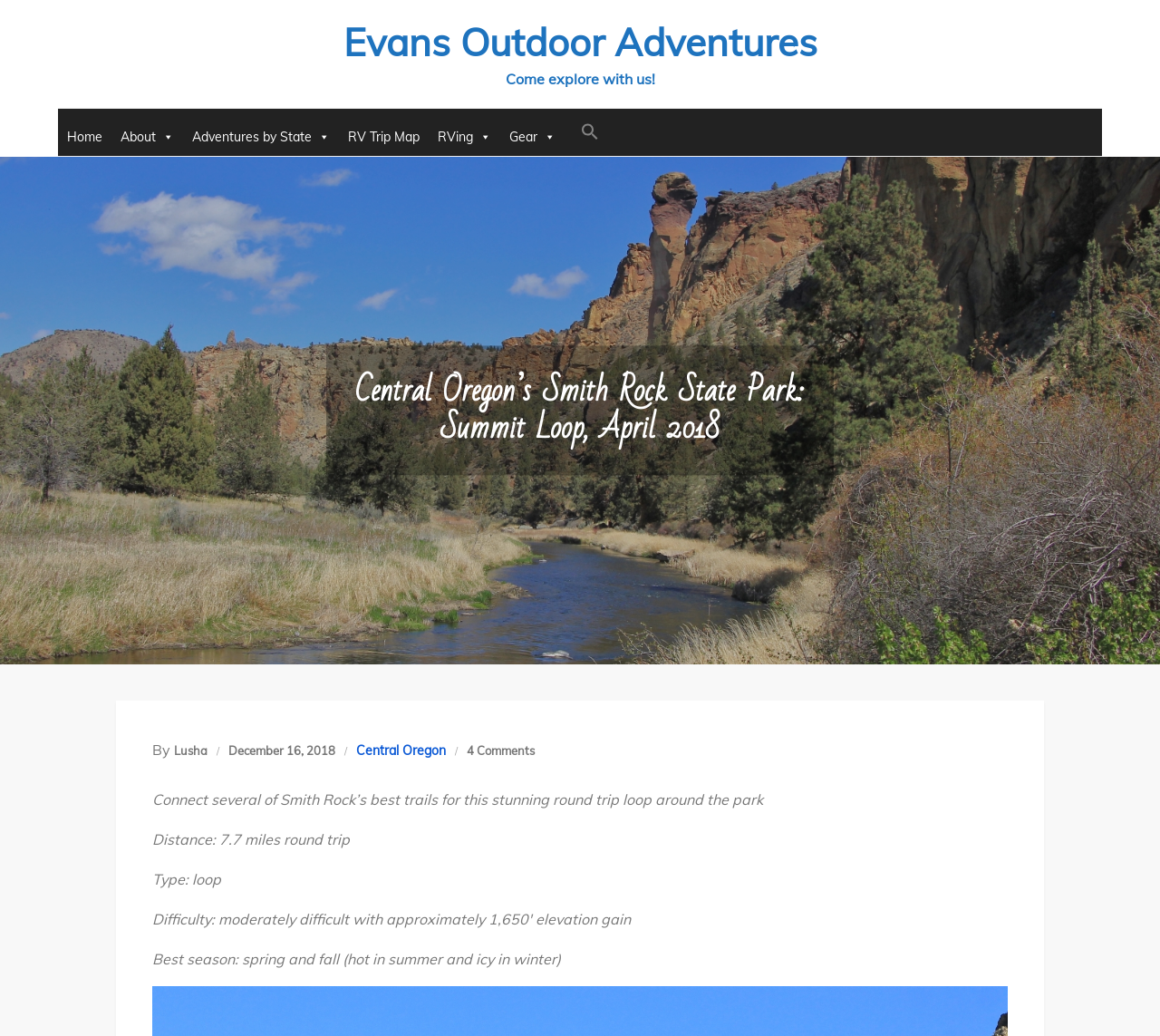Point out the bounding box coordinates of the section to click in order to follow this instruction: "View 'Adventures by State' menu".

[0.158, 0.115, 0.292, 0.15]